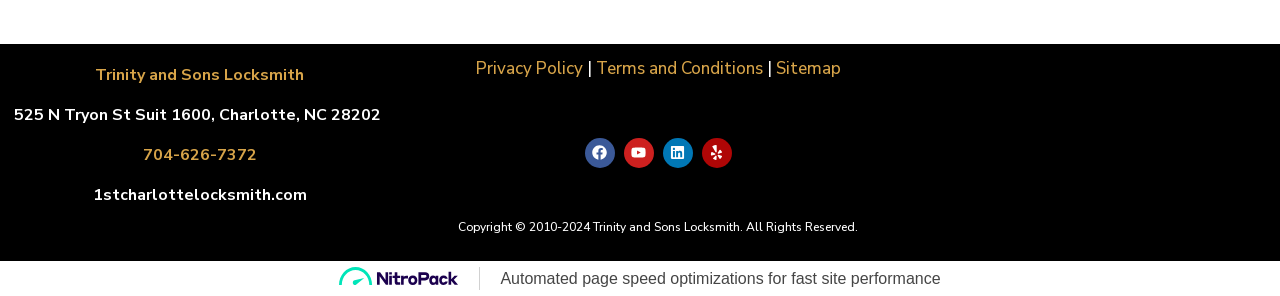Please find and report the bounding box coordinates of the element to click in order to perform the following action: "Call 704-626-7372". The coordinates should be expressed as four float numbers between 0 and 1, in the format [left, top, right, bottom].

[0.112, 0.487, 0.201, 0.561]